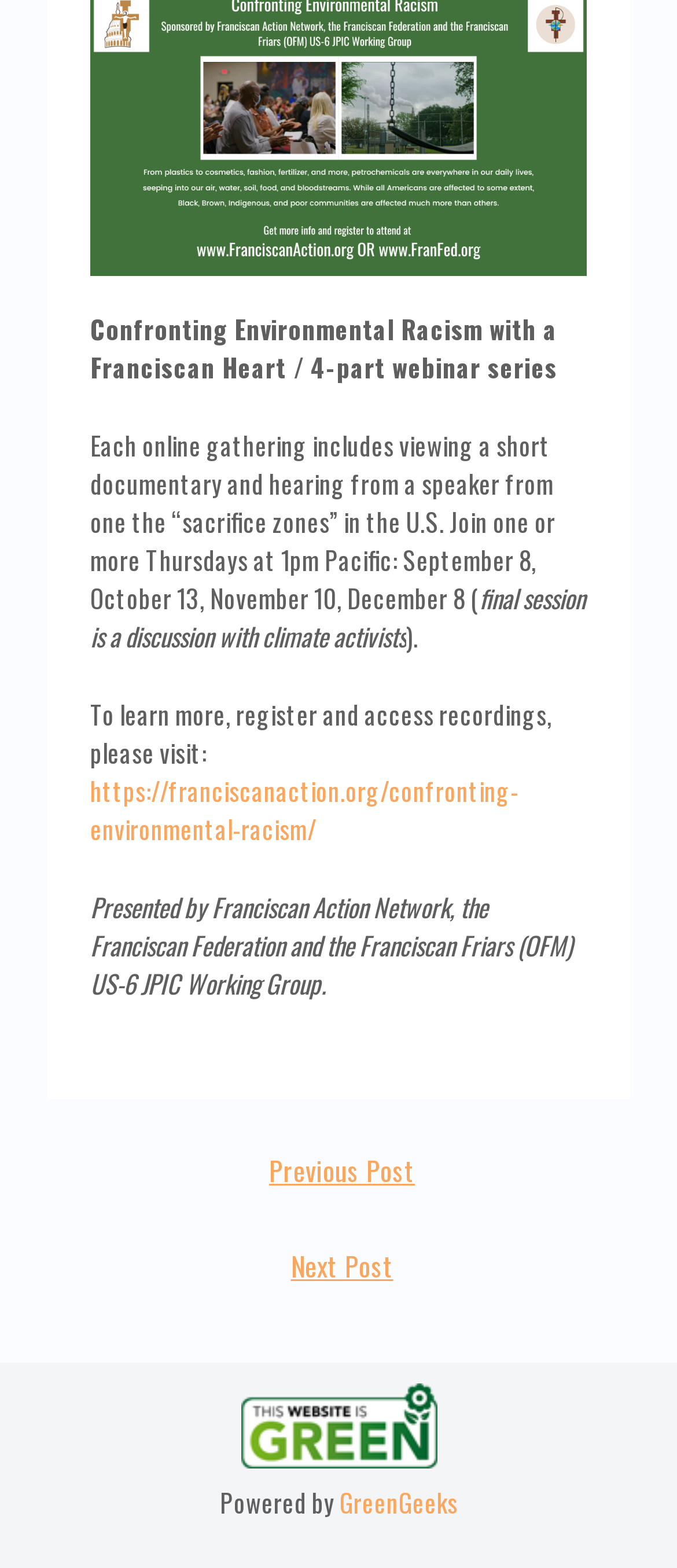What is the navigation option below the main content?
Please provide a single word or phrase based on the screenshot.

Posts